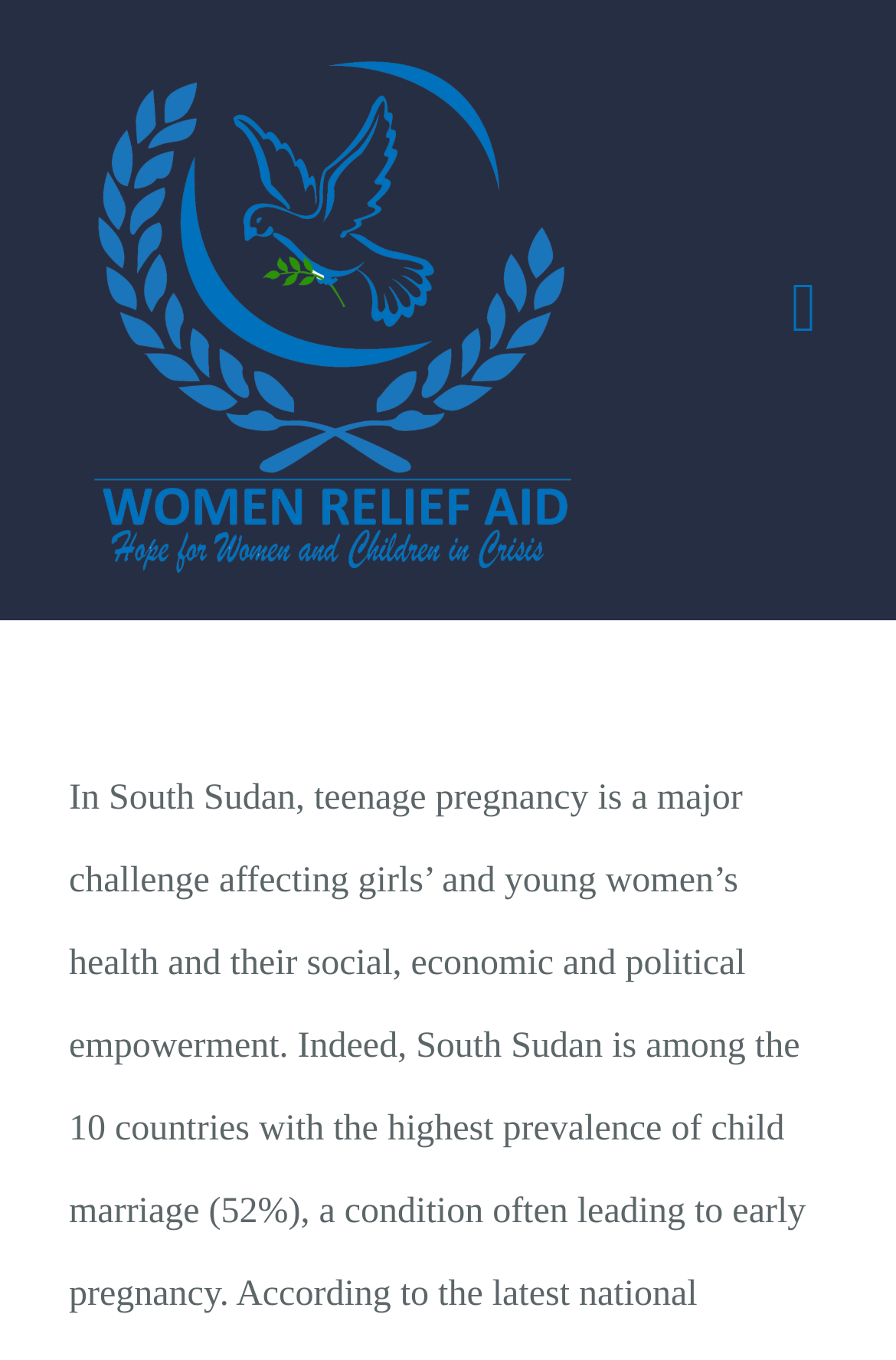What is the logo of the organization?
From the screenshot, supply a one-word or short-phrase answer.

Transparent Logo